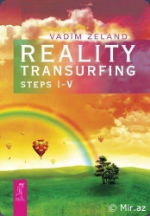What is the name of the publisher indicated by the logo?
Provide a well-explained and detailed answer to the question.

The caption states that 'a subtle pink logo or emblem can be seen, indicating the publisher, Mir.az', which means the logo represents the publisher Mir.az.